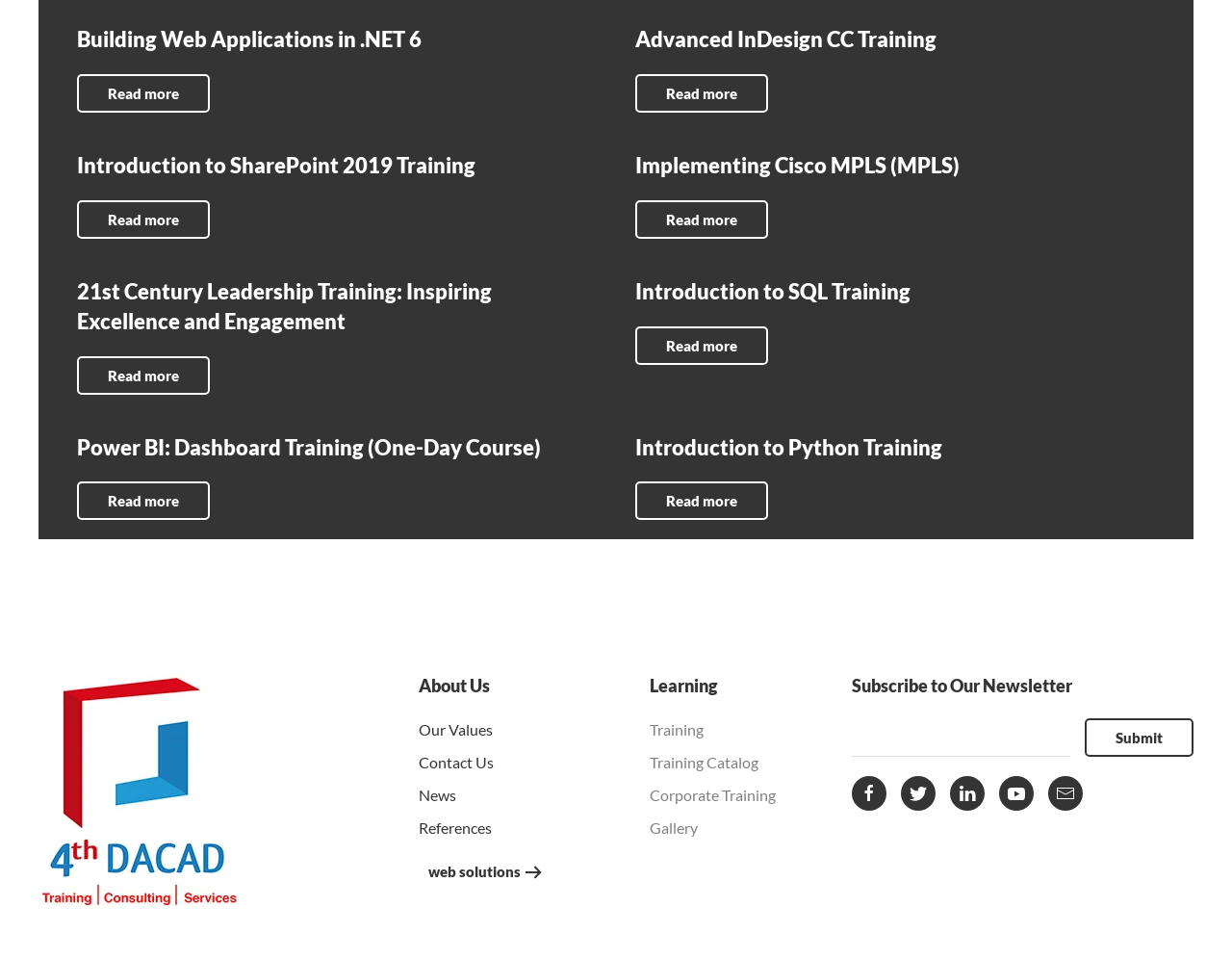Find the bounding box coordinates of the element I should click to carry out the following instruction: "Read more about Building Web Applications in .NET 6".

[0.062, 0.078, 0.17, 0.118]